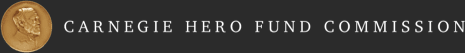What is the color of the medallion?
Give a single word or phrase as your answer by examining the image.

Golden